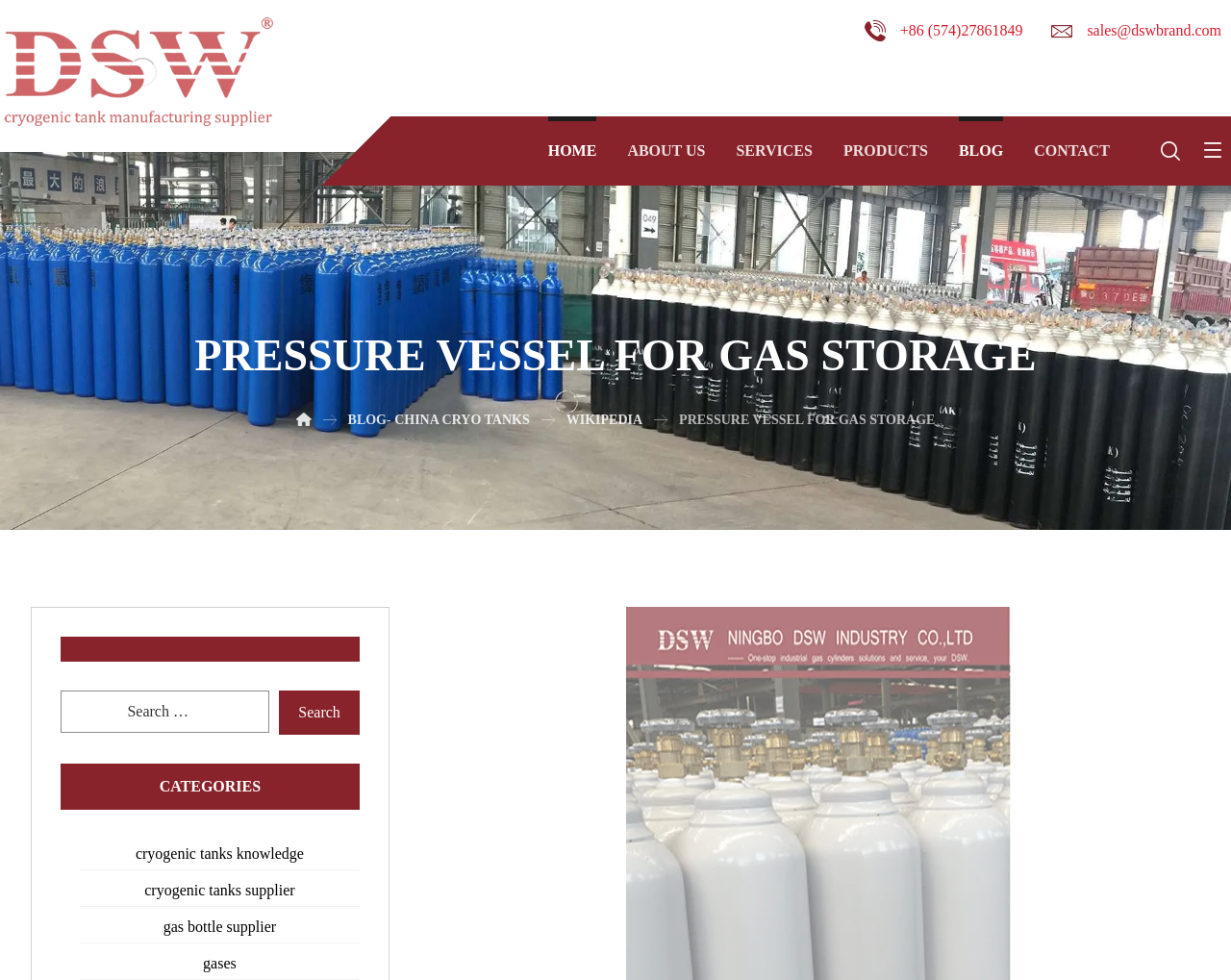Based on the provided description, "Print this entry", find the bounding box of the corresponding UI element in the screenshot.

None